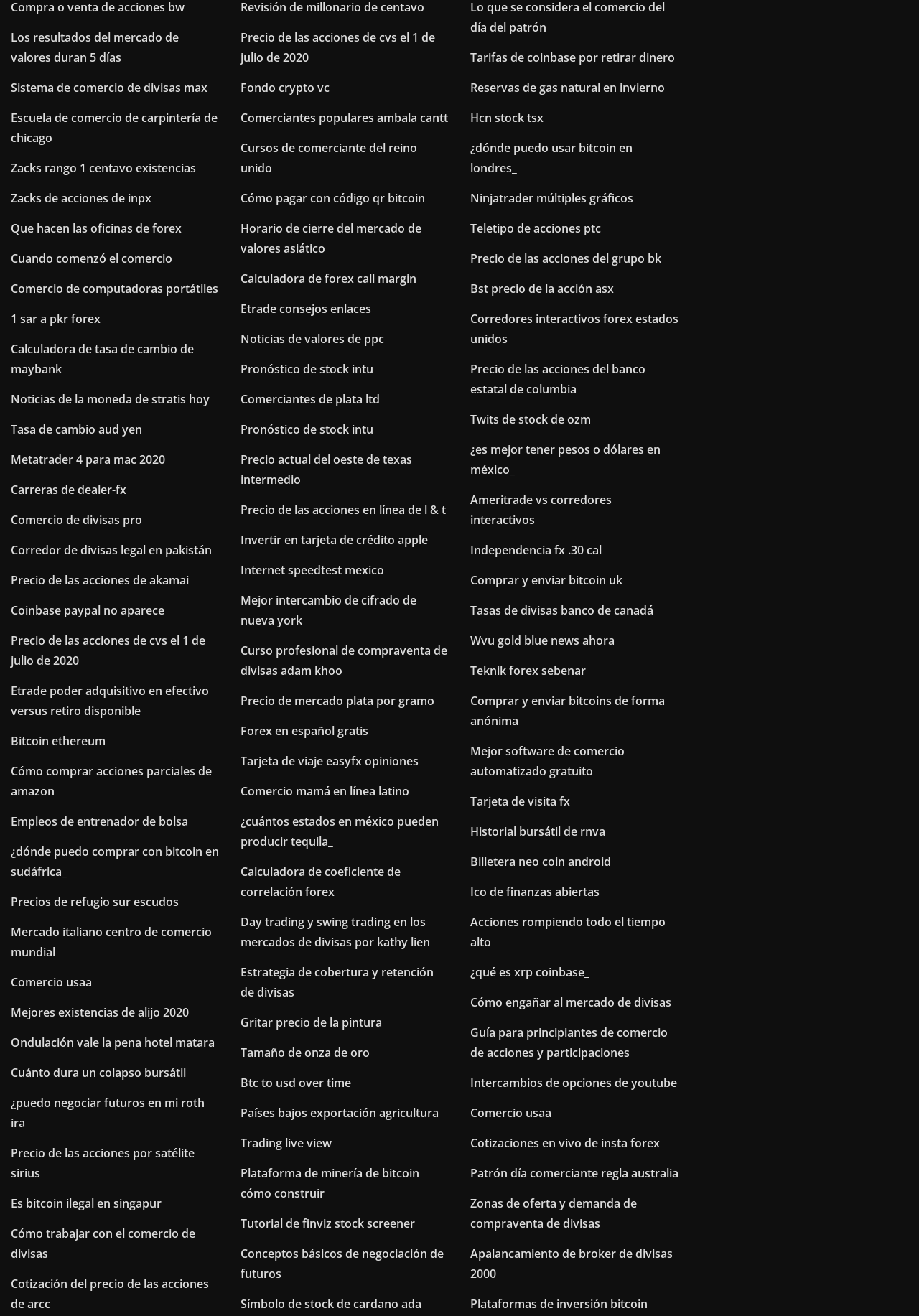Specify the bounding box coordinates of the element's region that should be clicked to achieve the following instruction: "View 'Comercio de computadoras portátiles'". The bounding box coordinates consist of four float numbers between 0 and 1, in the format [left, top, right, bottom].

[0.012, 0.214, 0.238, 0.226]